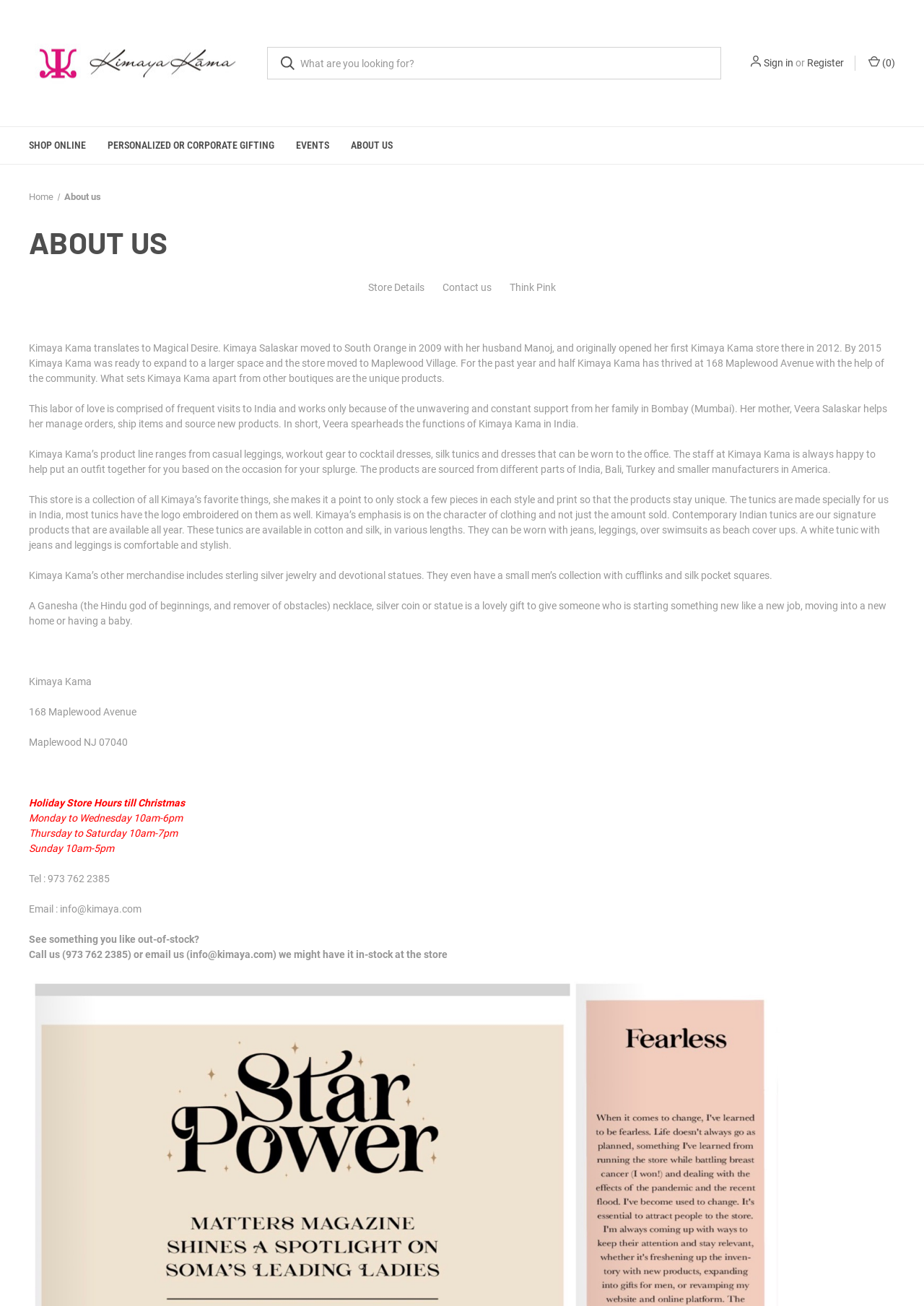Offer a thorough description of the webpage.

The webpage is about "About us" section of an online store called Kimaya Kama. At the top left, there is a link to "kimayakama" with an associated image. Next to it, there is a hidden search box and a button. On the top right, there are links to "Sign in", "Register", and "Cart with 0 items". 

Below the top section, there is a navigation menu with links to "Shop Online", "Personalized or Corporate Gifting", "Events", and "About us". 

The main content of the page is divided into sections. The first section has a breadcrumb navigation with links to "Home" and "About us". Below it, there is a heading "ABOUT US" followed by a series of paragraphs describing the story of Kimaya Kama, its products, and its mission. The text explains that Kimaya Kama is a boutique that offers unique products sourced from India, Bali, Turkey, and the US. The store's product line includes casual wear, workout gear, cocktail dresses, and more. 

Further down, there are sections describing the store's merchandise, including sterling silver jewelry and devotional statues. The page also provides information about the store's location, holiday store hours, and contact details.